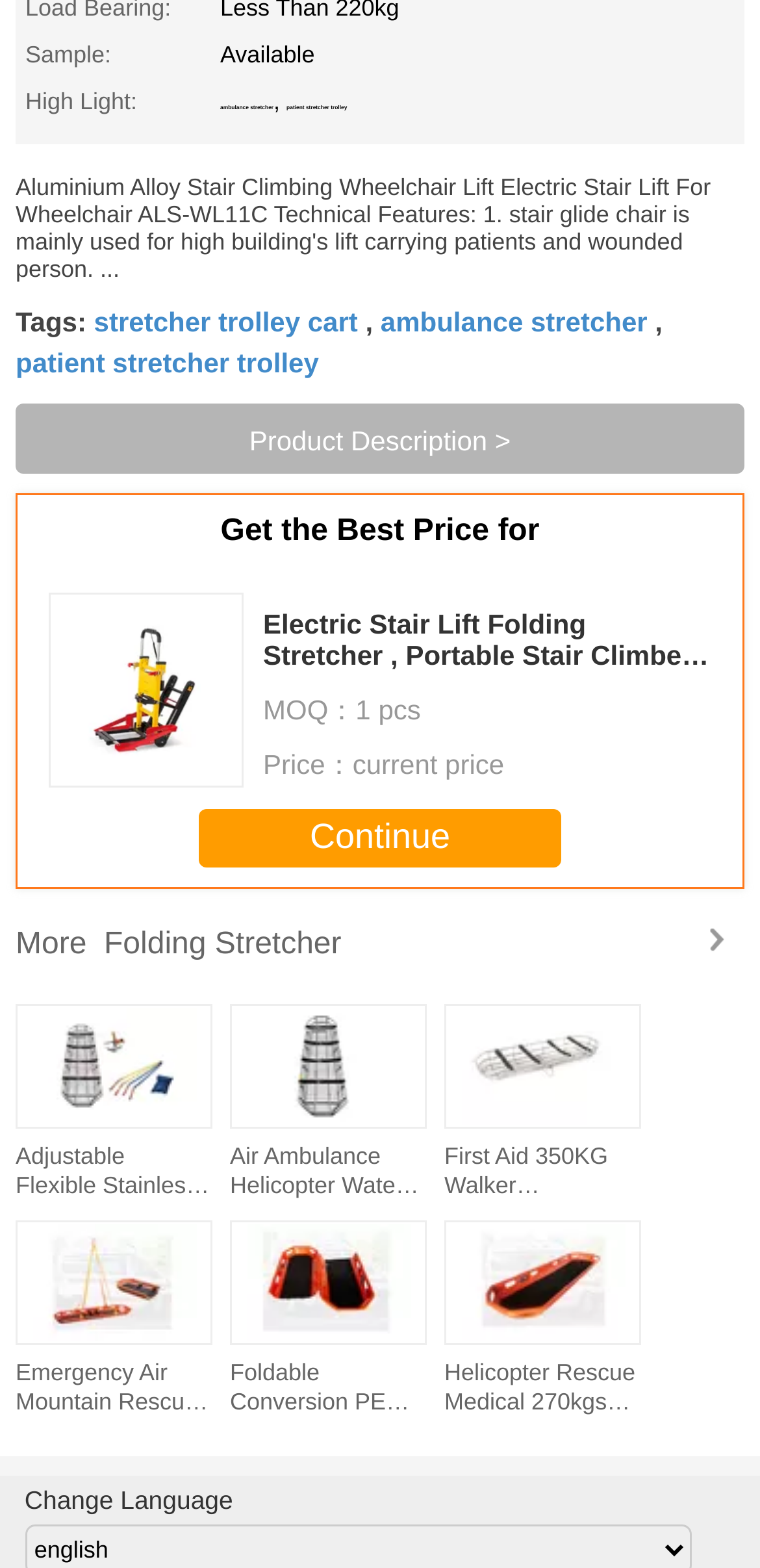Find the bounding box coordinates of the element's region that should be clicked in order to follow the given instruction: "View the product description". The coordinates should consist of four float numbers between 0 and 1, i.e., [left, top, right, bottom].

[0.021, 0.11, 0.979, 0.18]